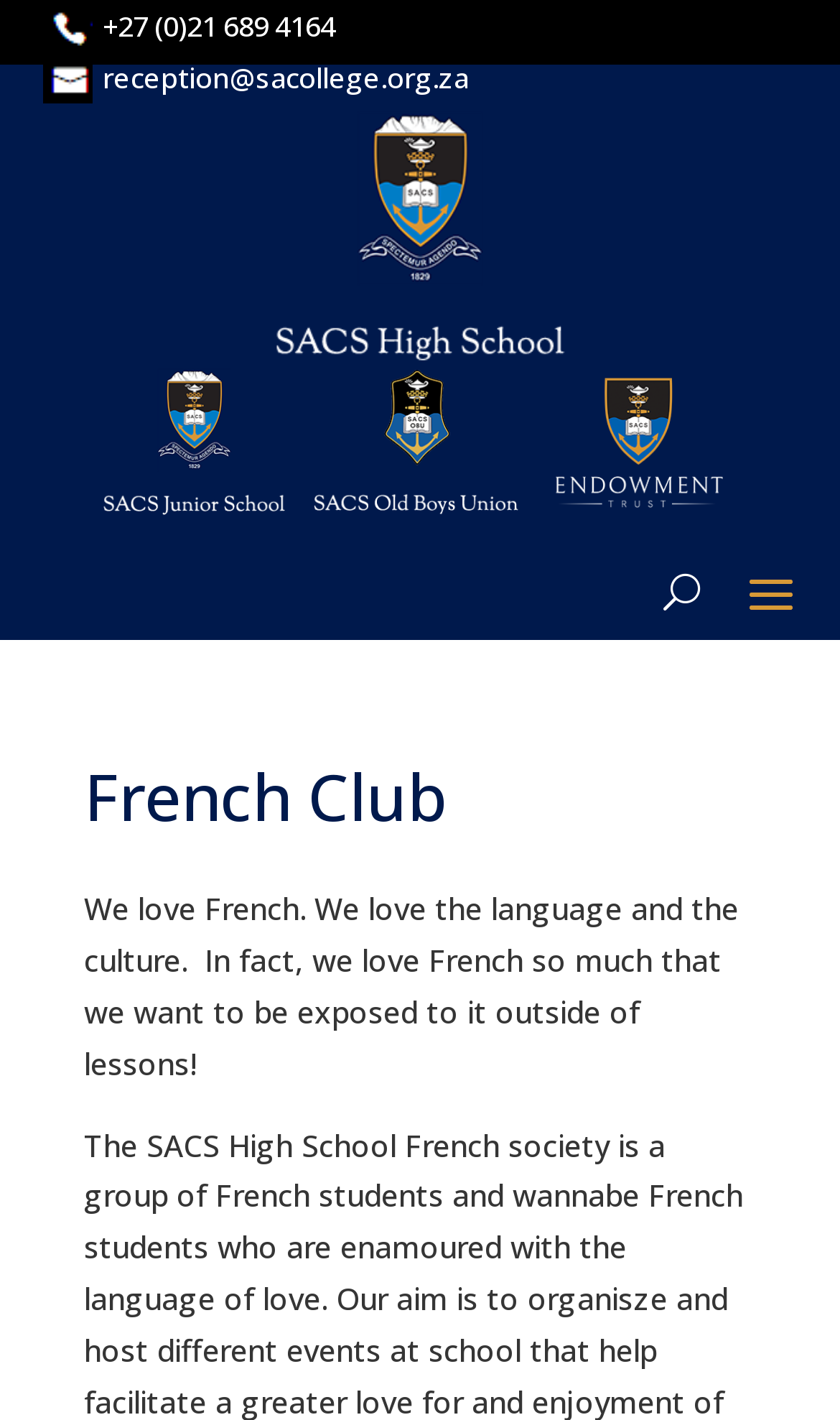Provide a single word or phrase to answer the given question: 
What is the phone number of the school?

+27 (0)21 689 4164